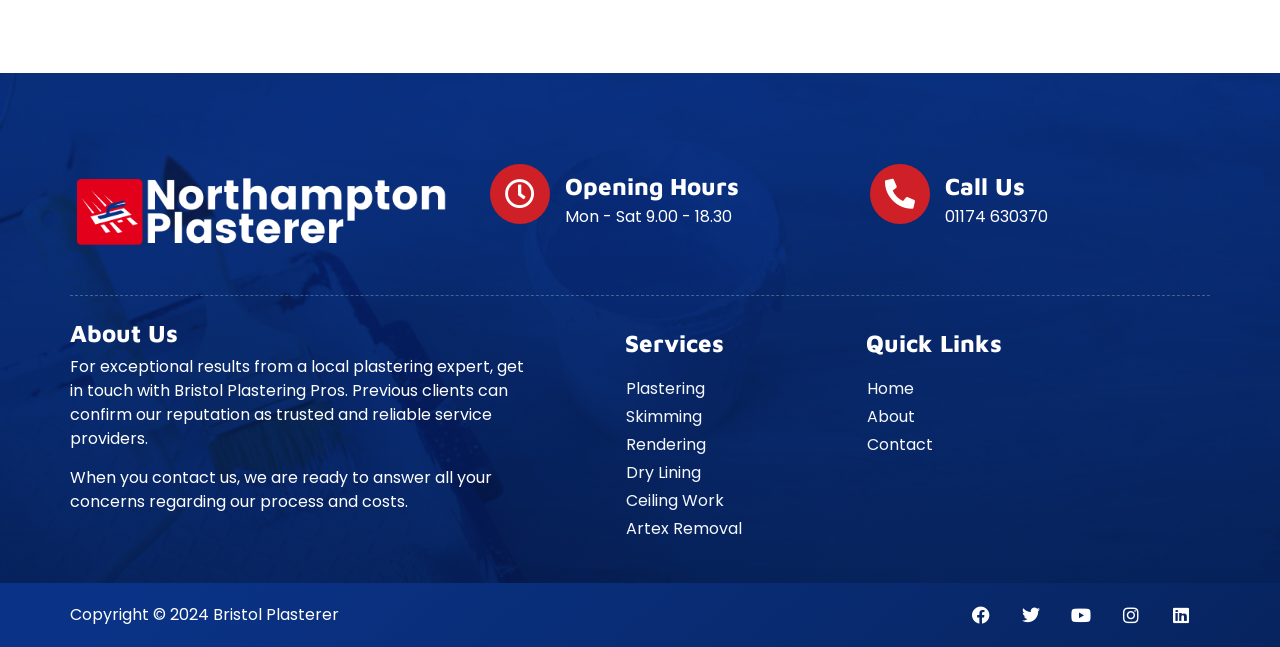Answer the following query concisely with a single word or phrase:
What are the opening hours?

Mon - Sat 9.00 - 18.30